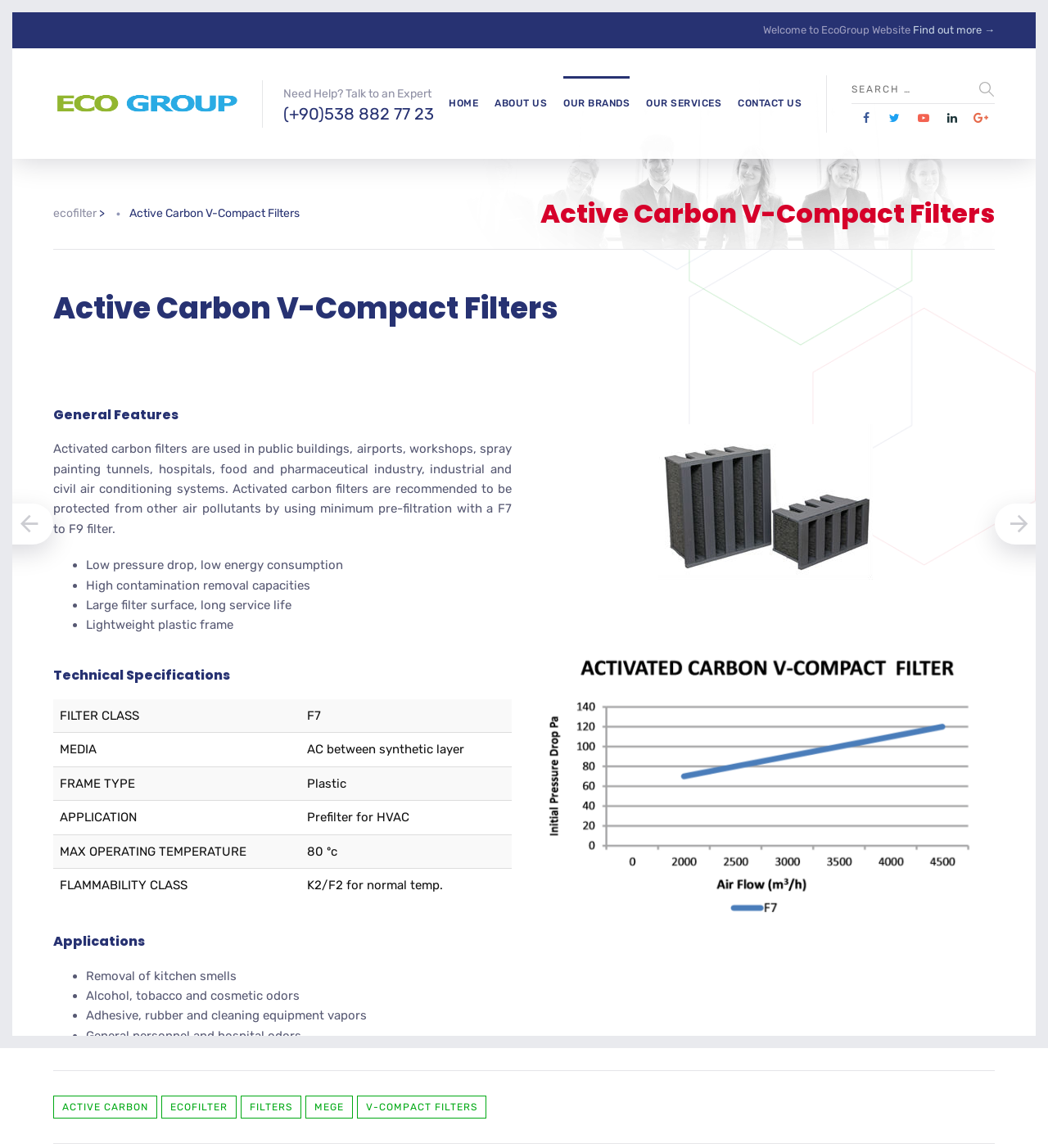Highlight the bounding box coordinates of the element you need to click to perform the following instruction: "View the 'Technical Specifications' table."

[0.051, 0.609, 0.488, 0.786]